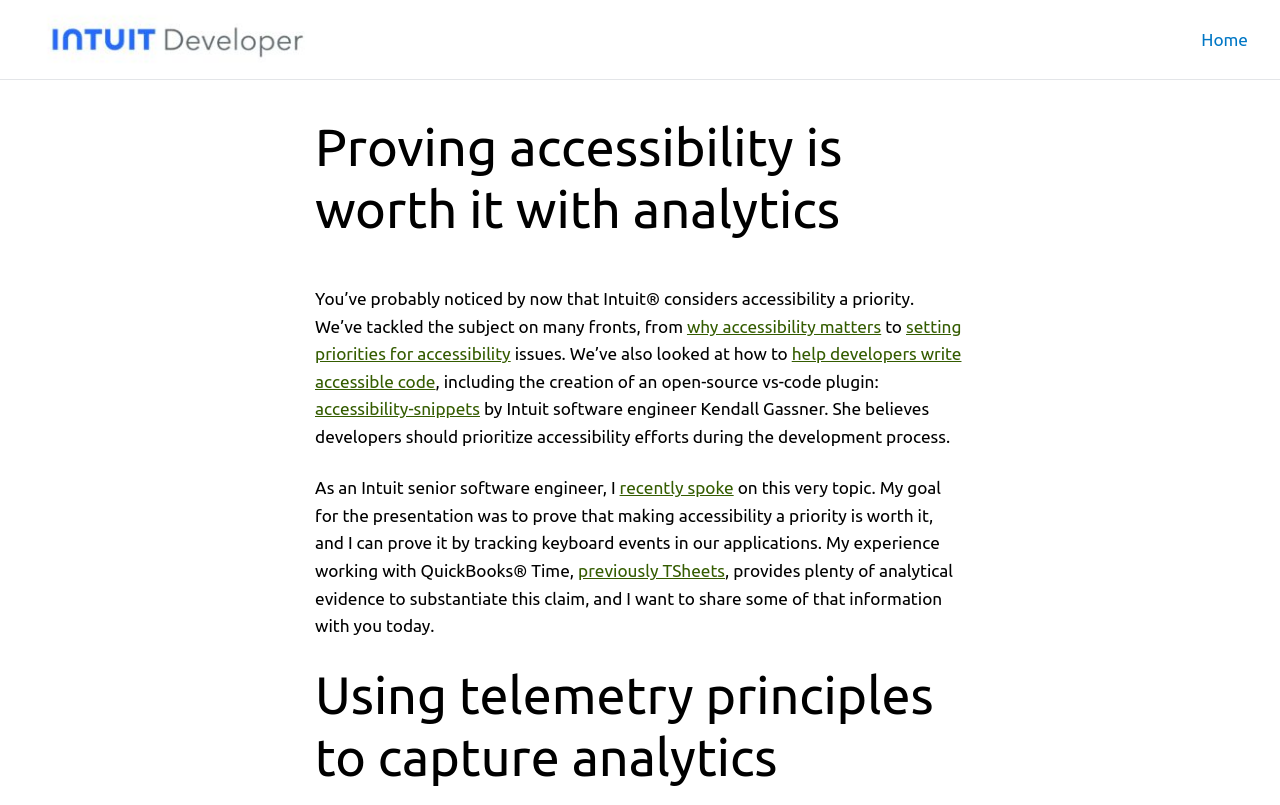Please identify the bounding box coordinates of the clickable area that will fulfill the following instruction: "Click the 'Home' link". The coordinates should be in the format of four float numbers between 0 and 1, i.e., [left, top, right, bottom].

[0.938, 0.032, 0.975, 0.066]